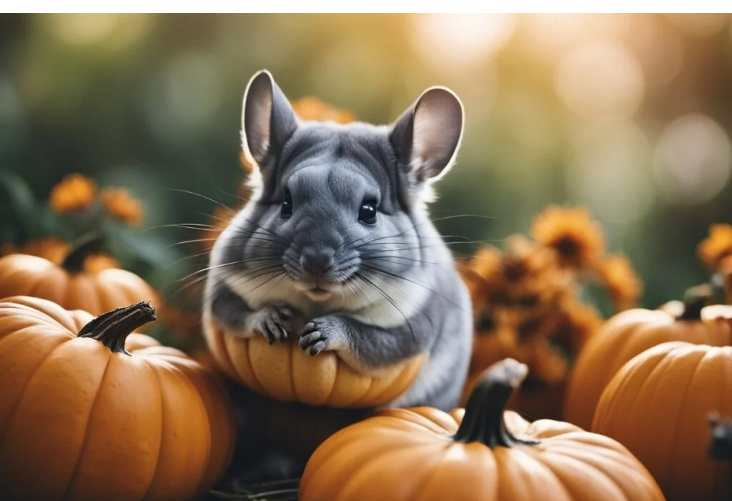Kindly respond to the following question with a single word or a brief phrase: 
What season is depicted in the image?

Fall